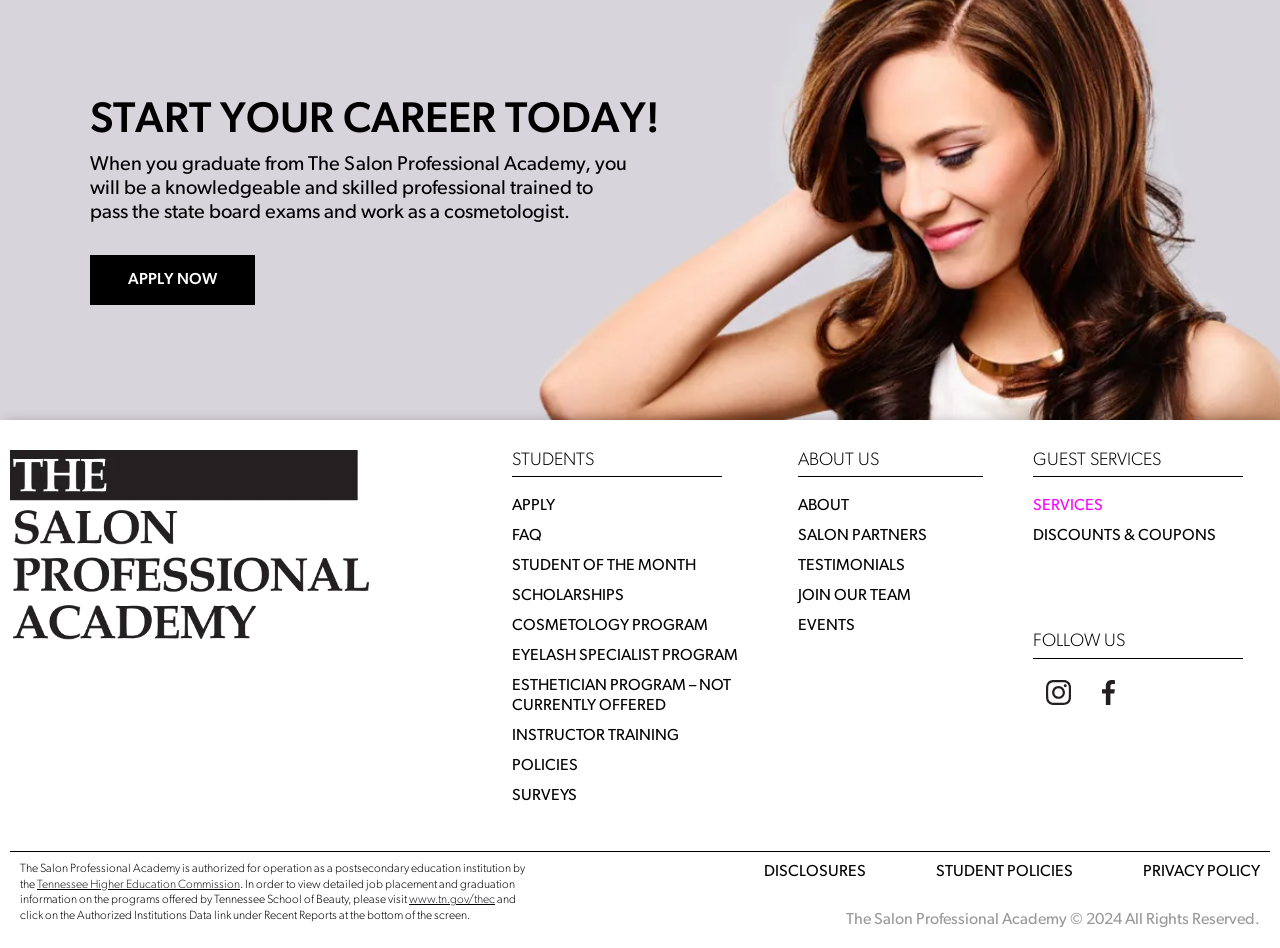Please respond to the question using a single word or phrase:
How many programs are offered by The Salon Professional Academy?

At least 5